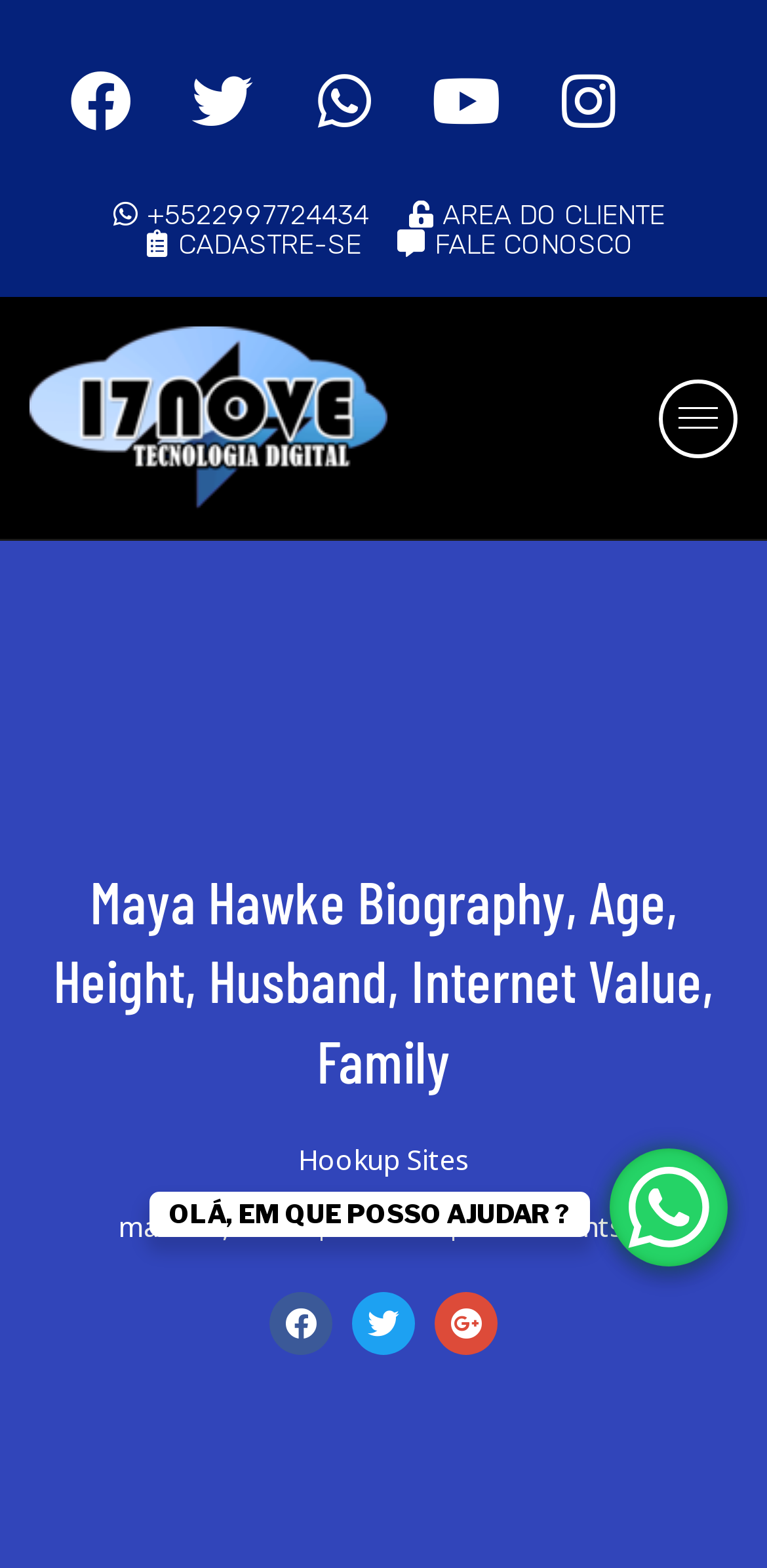How many social media links are there?
Provide a detailed answer to the question, using the image to inform your response.

I counted the number of social media links on the webpage, which are Whatsapp and Youtube, so there are 2 social media links.